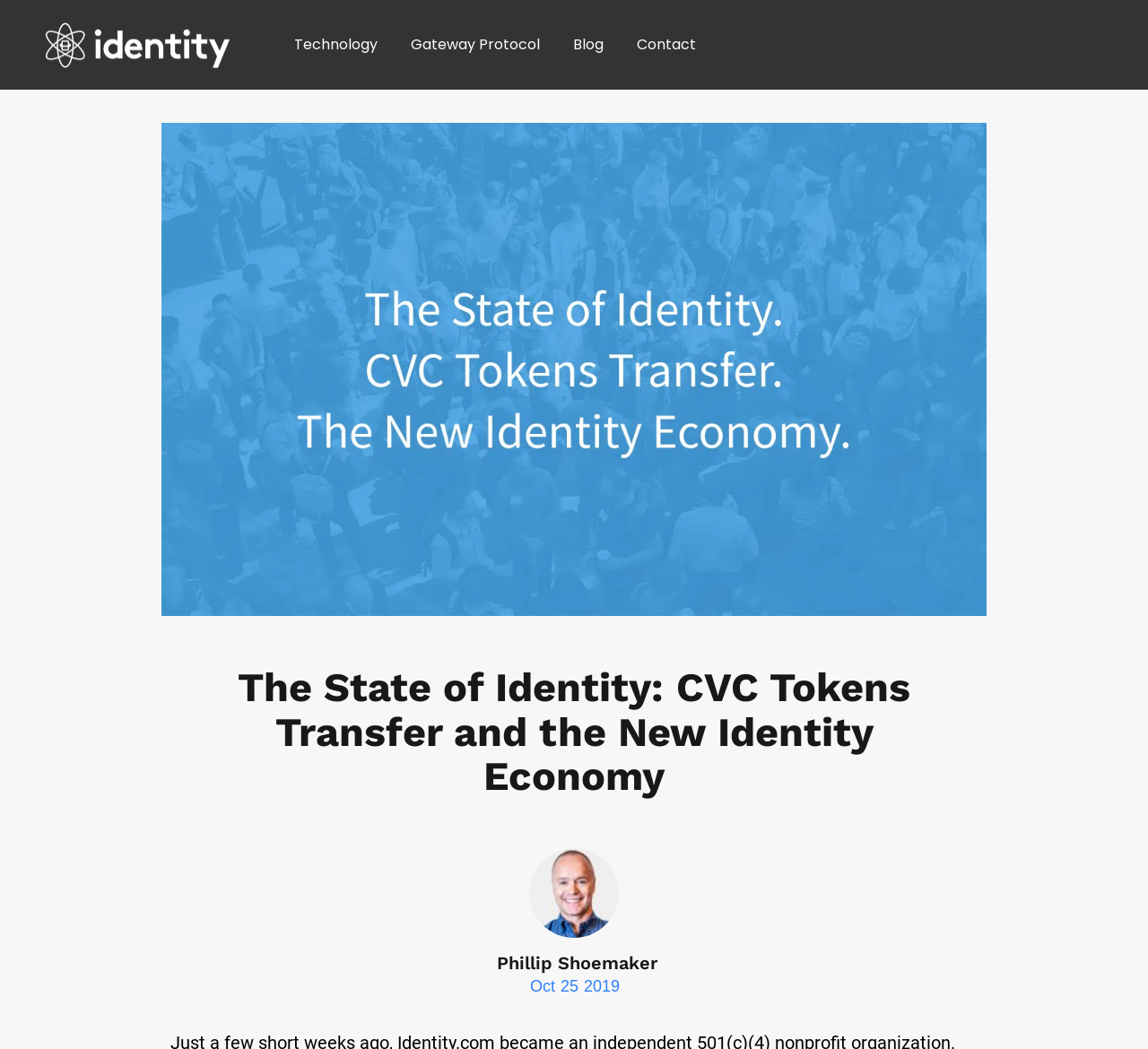Give a one-word or phrase response to the following question: What is the date of the blog post?

Oct 25 2019